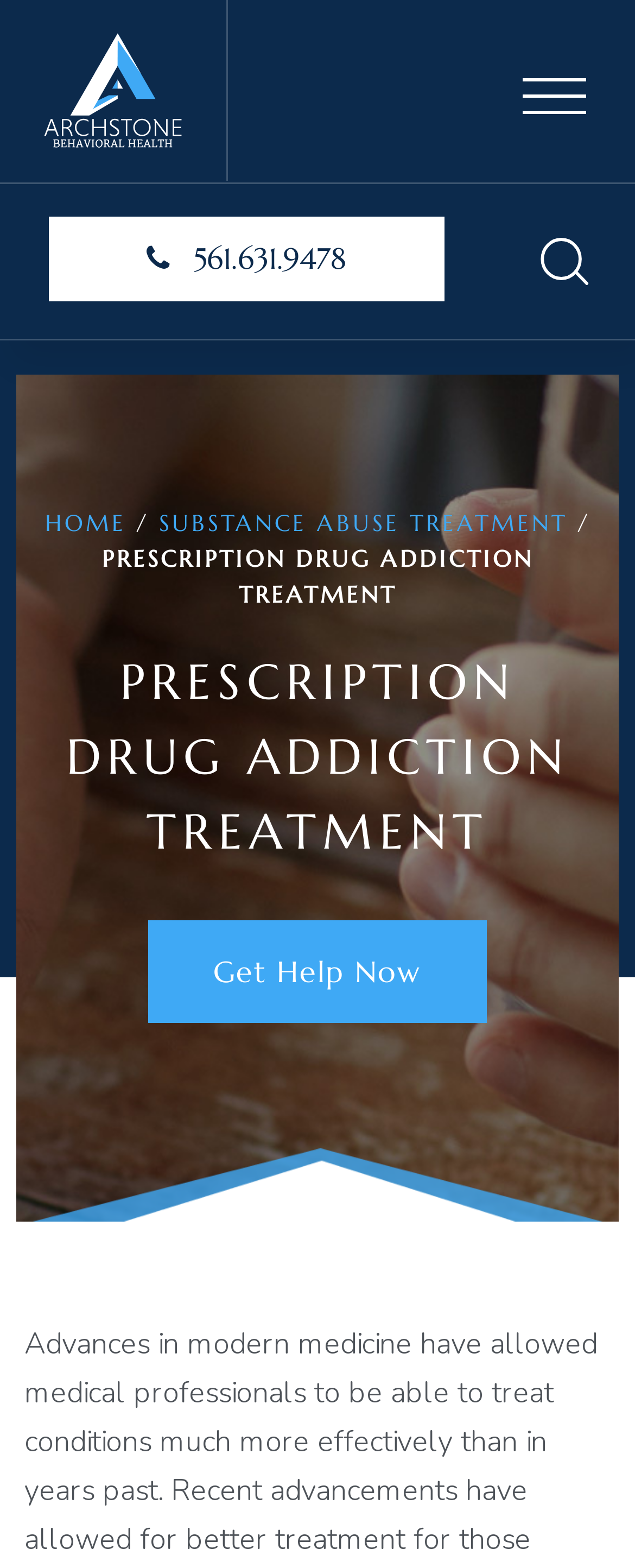Please provide the bounding box coordinate of the region that matches the element description: parent_node: davidleebrewer. Coordinates should be in the format (top-left x, top-left y, bottom-right x, bottom-right y) and all values should be between 0 and 1.

None